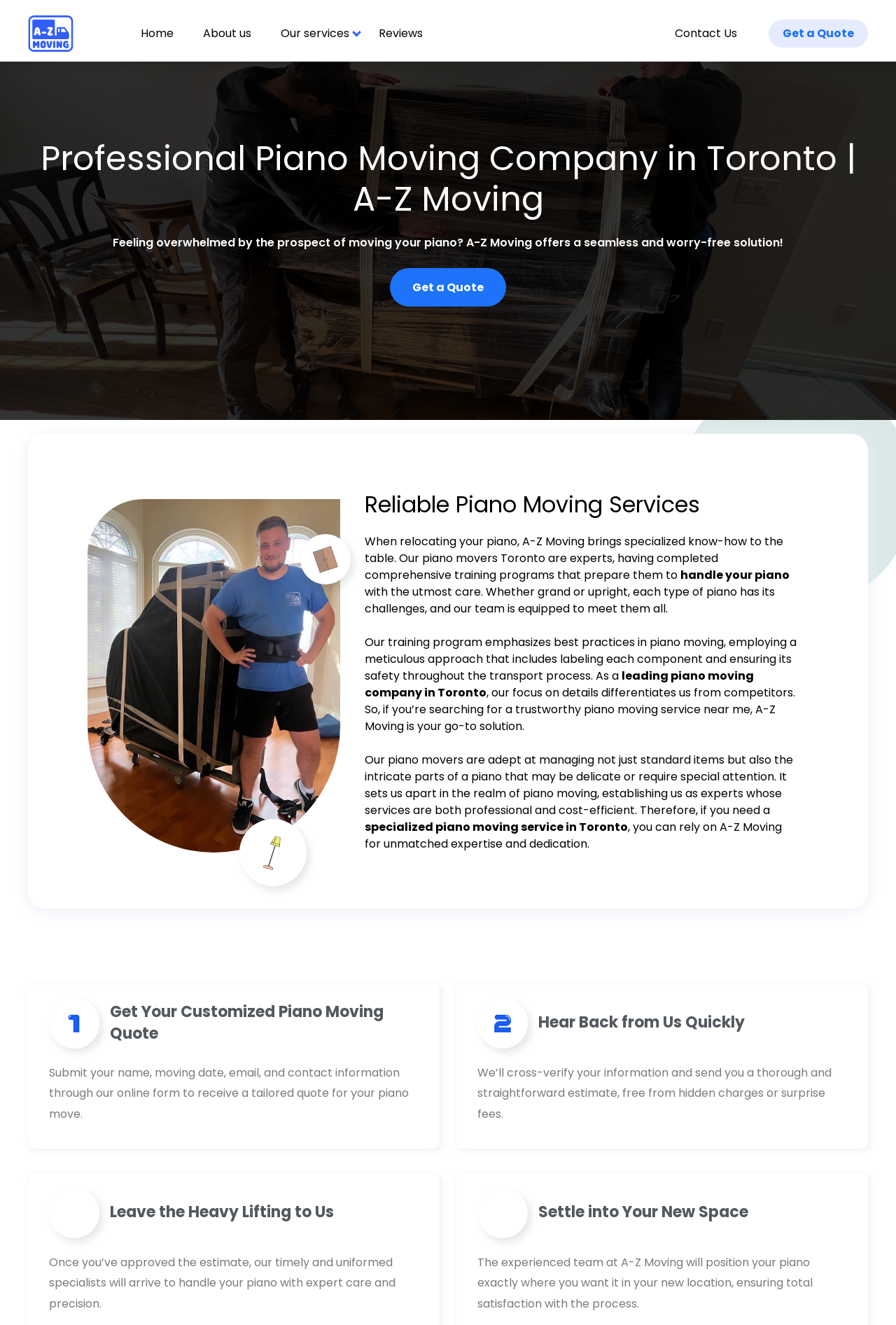What happens after the estimate is approved?
Based on the image, please offer an in-depth response to the question.

I found the answer by reading the StaticText element that says 'Once you’ve approved the estimate, our timely and uniformed specialists will arrive to handle your piano with expert care and precision.' This suggests that after the estimate is approved, the company's specialists will arrive to handle the piano move.